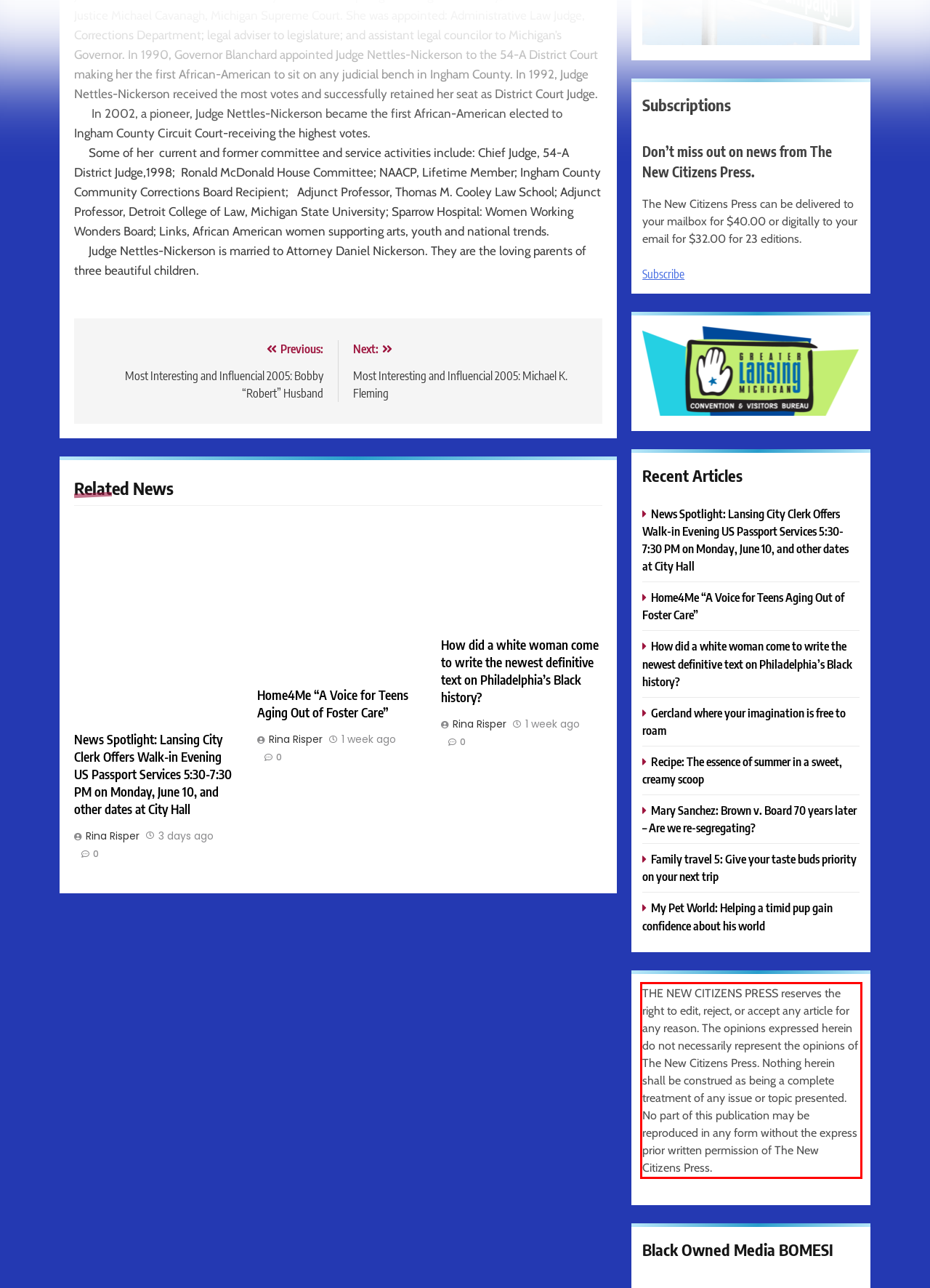You are given a screenshot with a red rectangle. Identify and extract the text within this red bounding box using OCR.

THE NEW CITIZENS PRESS reserves the right to edit, reject, or accept any article for any reason. The opinions expressed herein do not necessarily represent the opinions of The New Citizens Press. Nothing herein shall be construed as being a complete treatment of any issue or topic presented. No part of this publication may be reproduced in any form without the express prior written permission of The New Citizens Press.